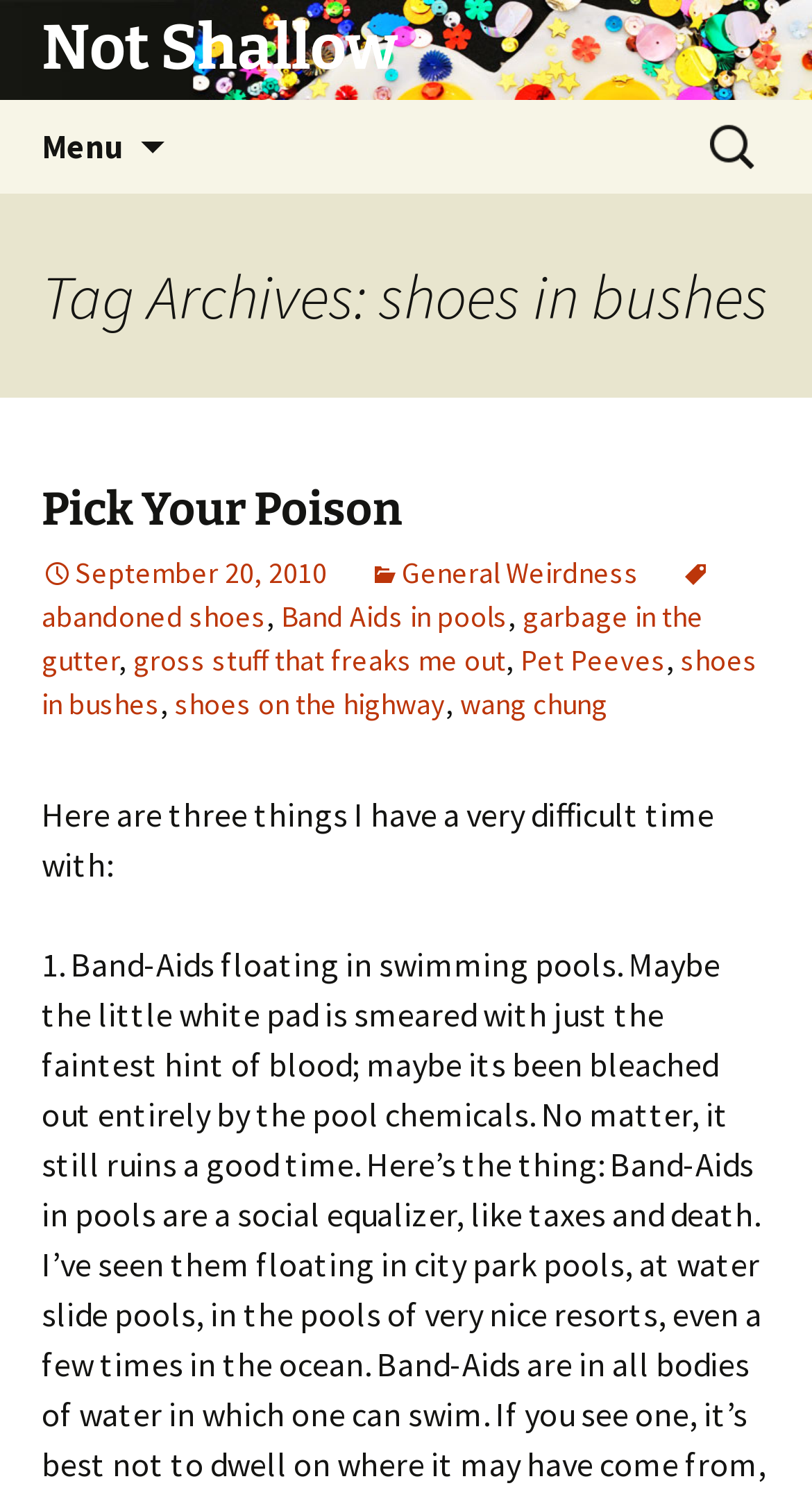Calculate the bounding box coordinates for the UI element based on the following description: "General Weirdness". Ensure the coordinates are four float numbers between 0 and 1, i.e., [left, top, right, bottom].

[0.454, 0.372, 0.787, 0.397]